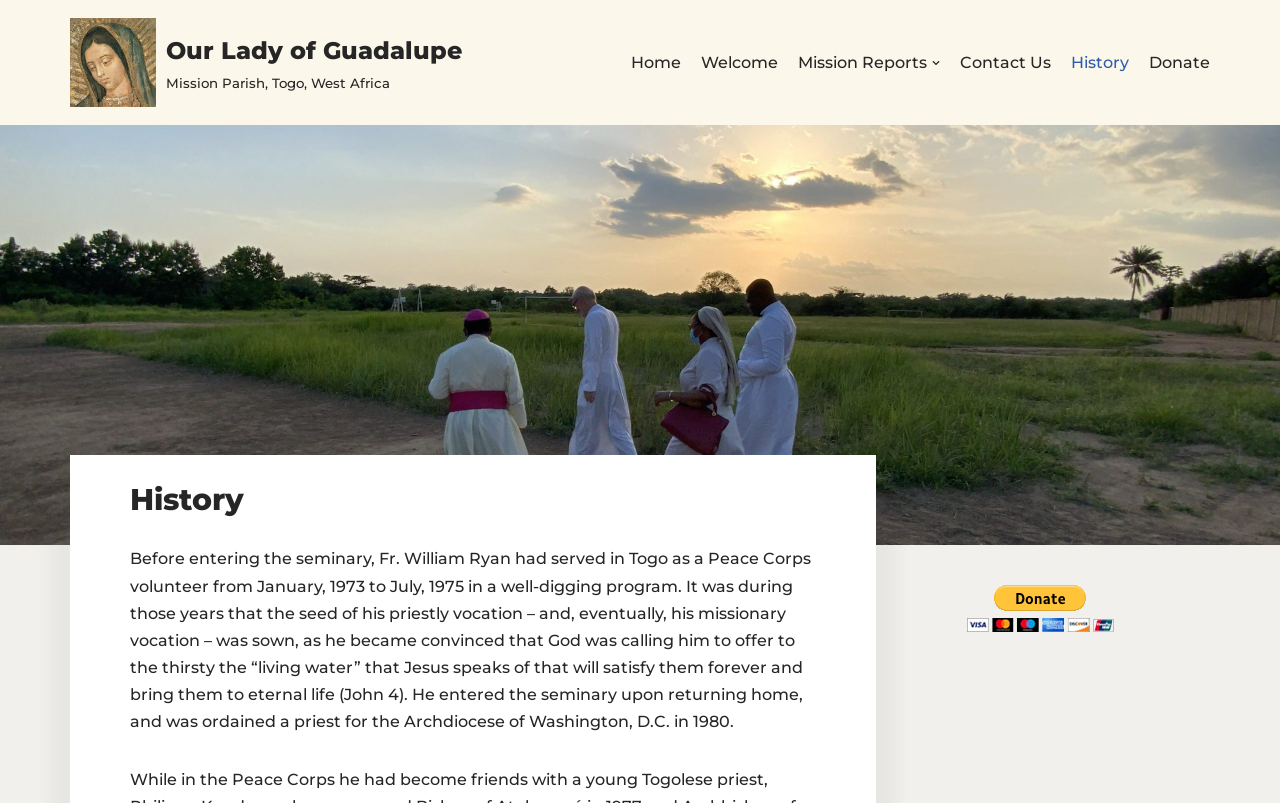Locate the bounding box coordinates of the clickable part needed for the task: "Click on the 'Donate with PayPal' button".

[0.755, 0.729, 0.87, 0.787]